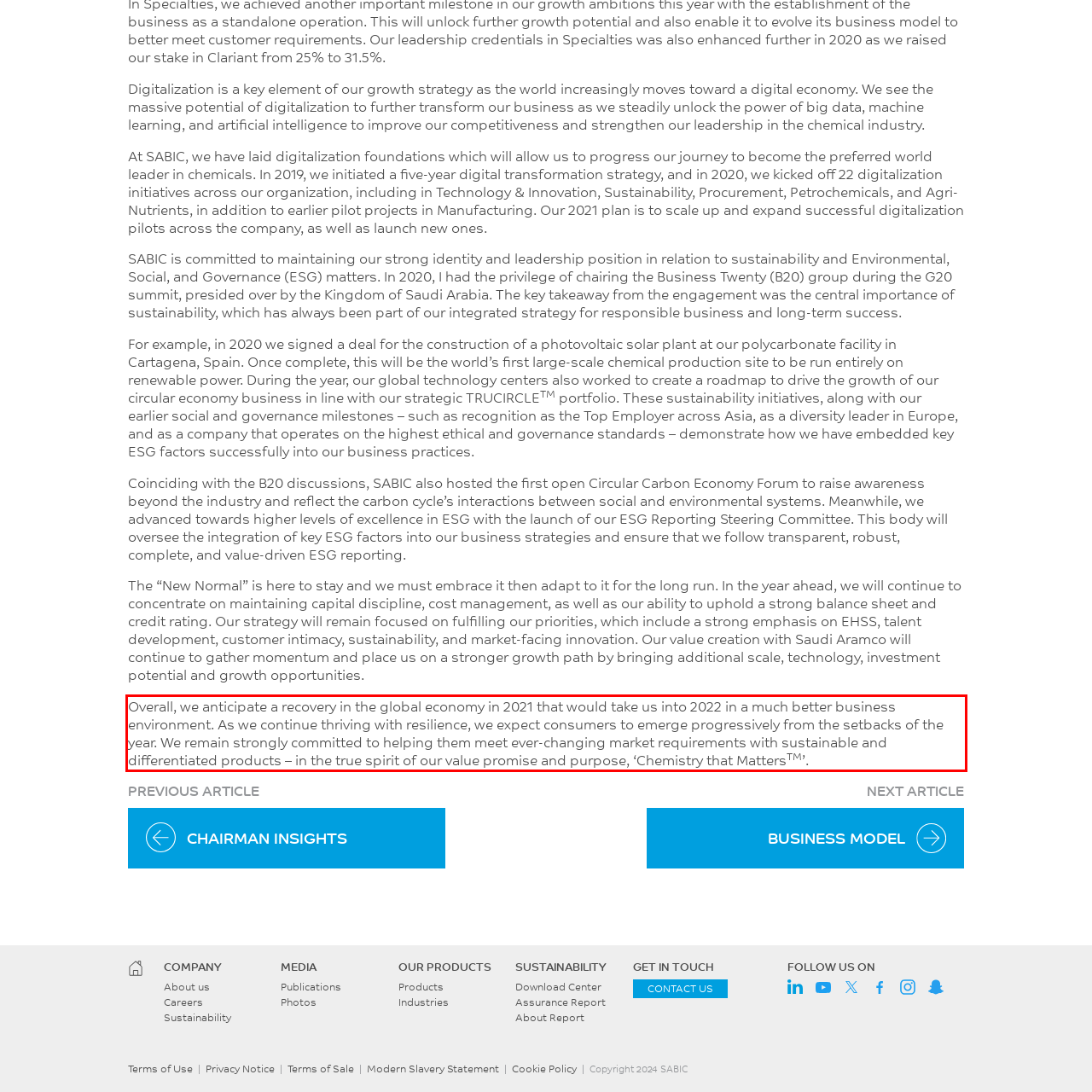Using the provided webpage screenshot, identify and read the text within the red rectangle bounding box.

Overall, we anticipate a recovery in the global economy in 2021 that would take us into 2022 in a much better business environment. As we continue thriving with resilience, we expect consumers to emerge progressively from the setbacks of the year. We remain strongly committed to helping them meet ever-changing market requirements with sustainable and differentiated products – in the true spirit of our value promise and purpose, ‘Chemistry that MattersTM’.